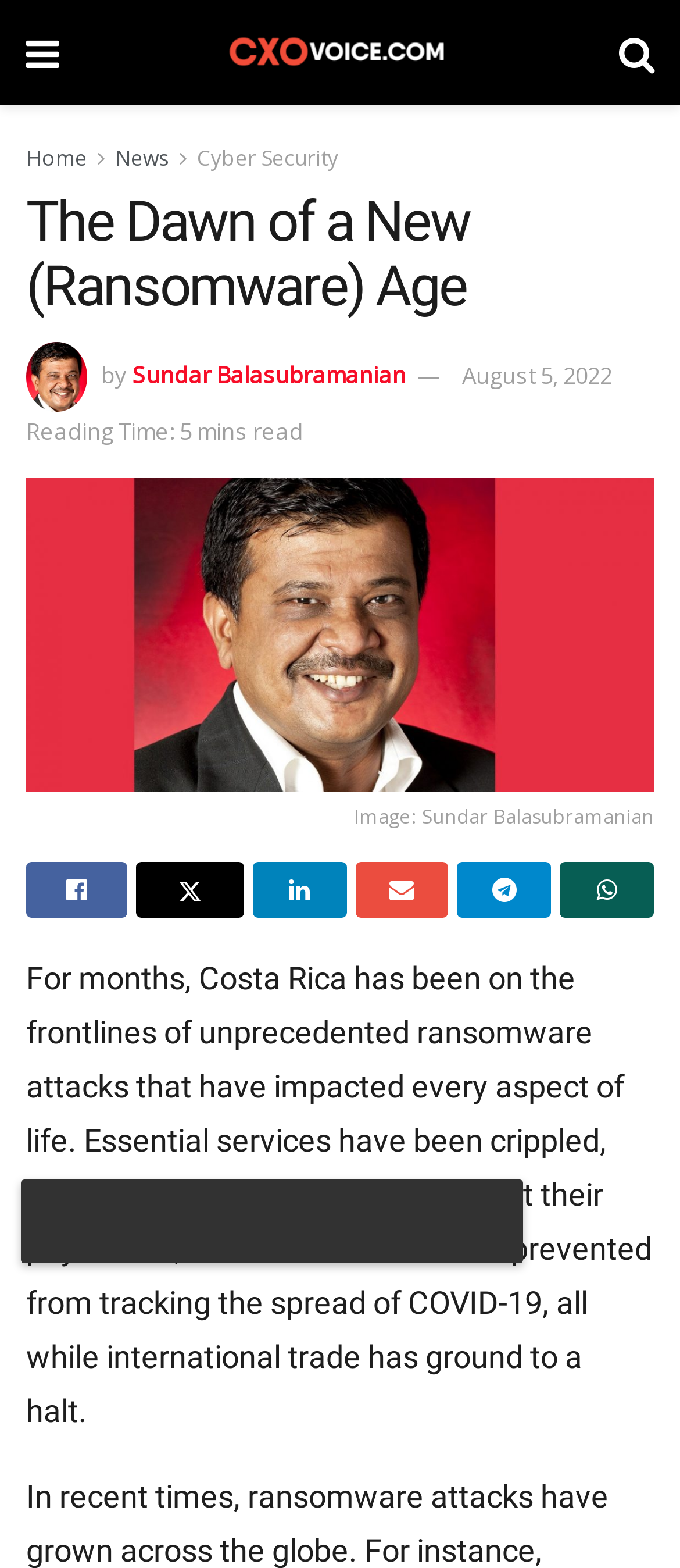What is the author of this article?
Using the image as a reference, give a one-word or short phrase answer.

Sundar Balasubramanian